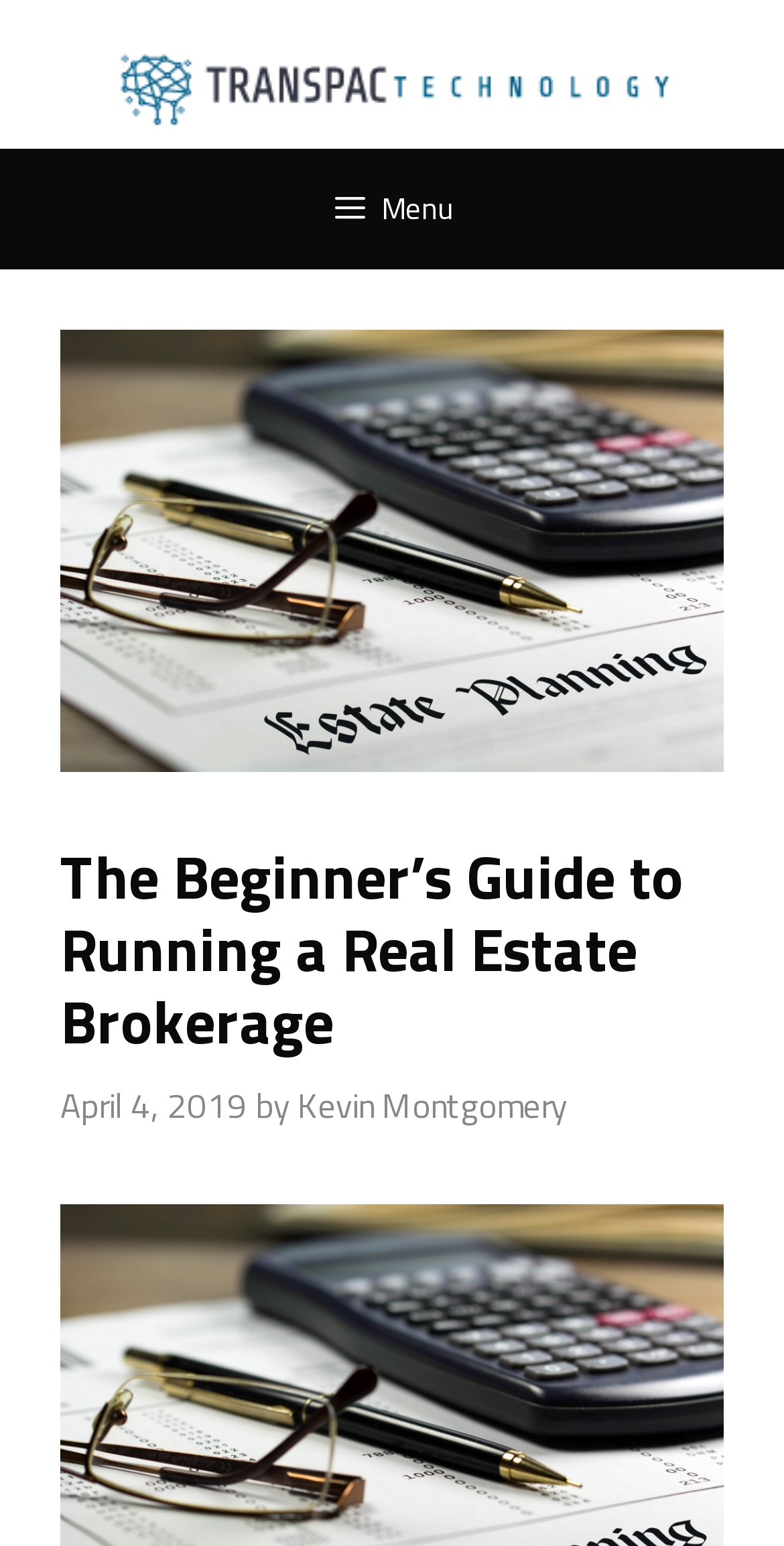Please find the bounding box coordinates (top-left x, top-left y, bottom-right x, bottom-right y) in the screenshot for the UI element described as follows: Menu

[0.0, 0.096, 1.0, 0.174]